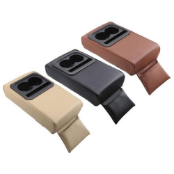Provide a thorough description of what you see in the image.

This image showcases a trio of stylish car armrest leather cushions designed to enhance comfort and aesthetics in vehicle interiors. The cushions are presented in three colors: a light beige, a classic black, and a rich brown, each featuring dual cup holders for added convenience. Ideal for use in various car models, these armrest cushions not only provide additional storage but also elevate the overall look of the car's interior. The sleek design and choice of colors cater to diverse preferences, making them a great accessory for car enthusiasts seeking both functionality and style.